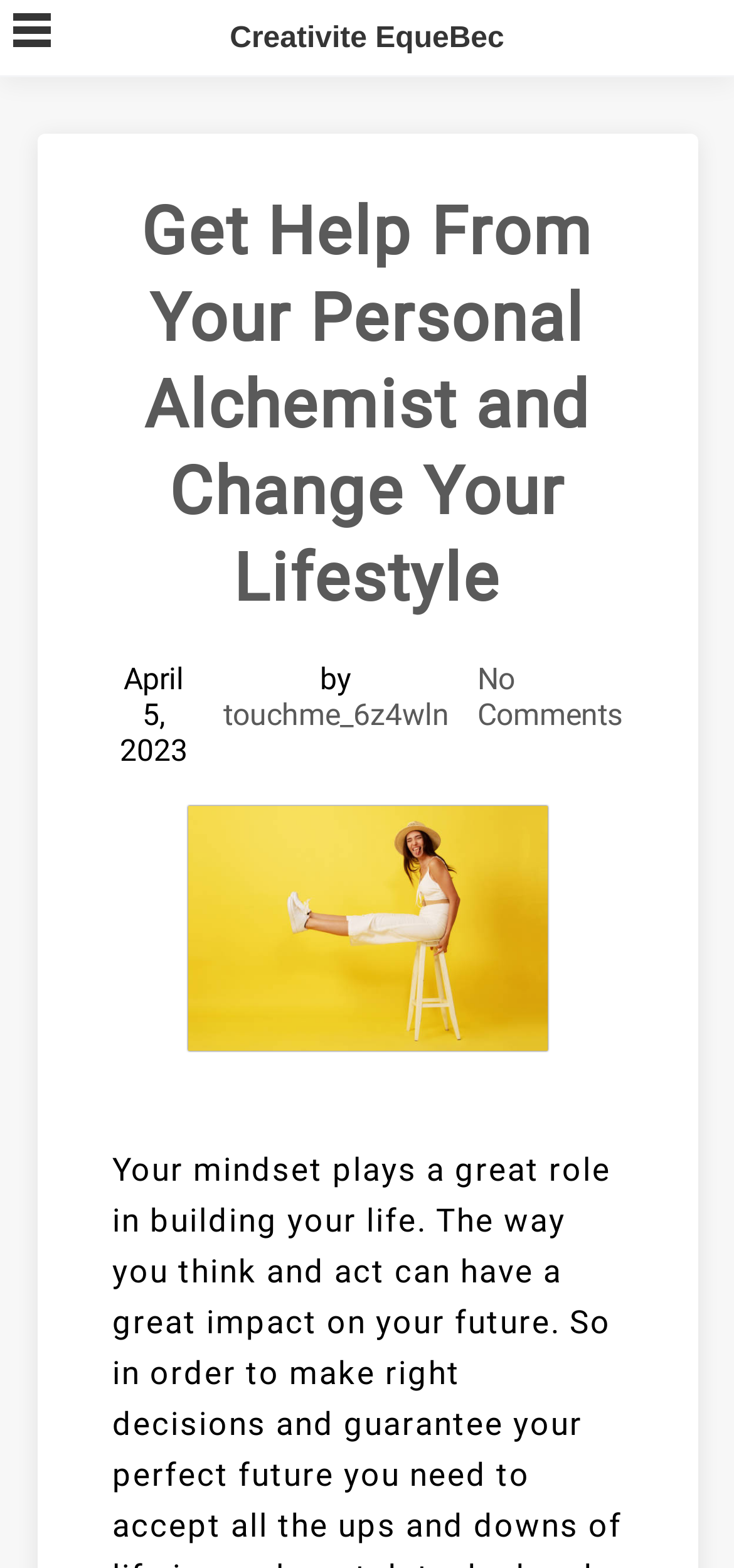What is the date of the article?
Offer a detailed and full explanation in response to the question.

I found the date of the article by looking at the static text element that says 'April 5, 2023' which is located below the main heading.